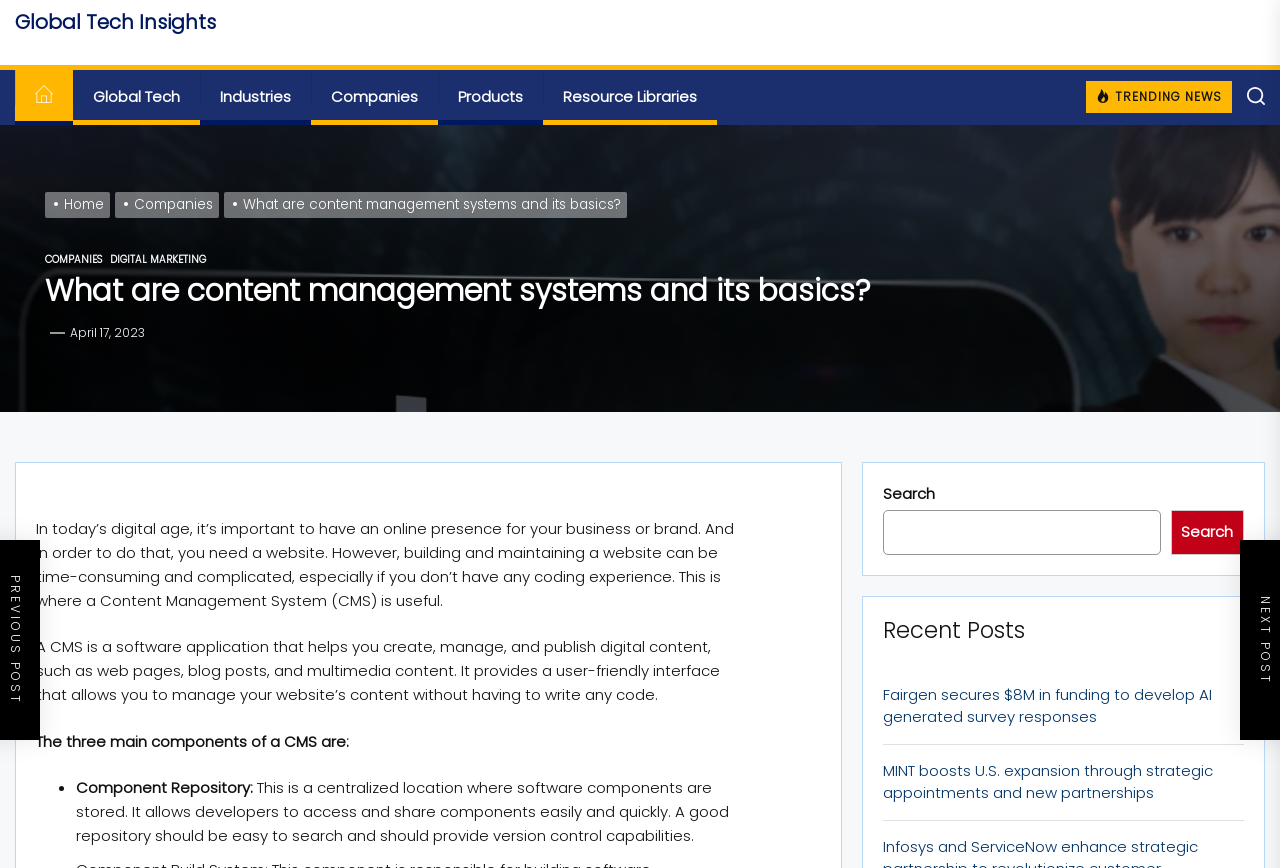Locate the bounding box coordinates of the element's region that should be clicked to carry out the following instruction: "Read the article about 'What are content management systems and its basics?'". The coordinates need to be four float numbers between 0 and 1, i.e., [left, top, right, bottom].

[0.035, 0.314, 0.965, 0.356]